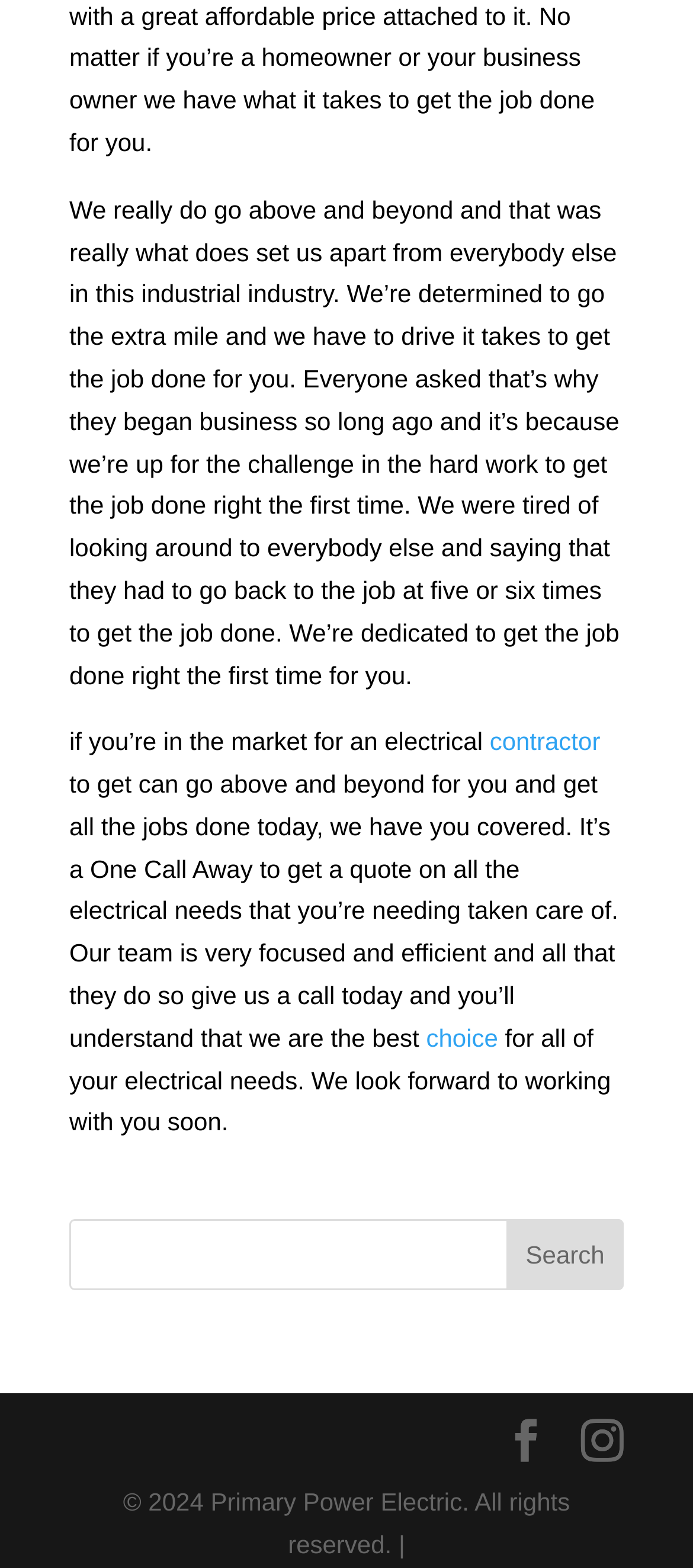Please provide a comprehensive response to the question below by analyzing the image: 
What is the purpose of the search box?

The search box is accompanied by a button labeled 'Search', and the surrounding text suggests that users can use this feature to get a quote for their electrical needs, implying that the search box is used to initiate this process.